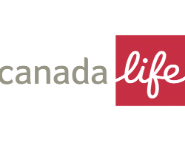Provide a comprehensive description of the image.

The image features the logo of Canada Life, prominently showcasing its distinctive design. The logo incorporates the words "canada" in a muted grey font, alongside "life," which is rendered in a vibrant red within a rectangular backdrop. This branding conveys the company's identity as a significant provider of insurance and financial services in Canada. The design reflects a commitment to professionalism and reliability, aligning with Canada Life's mission to support individuals in securing their financial futures through various products and services.